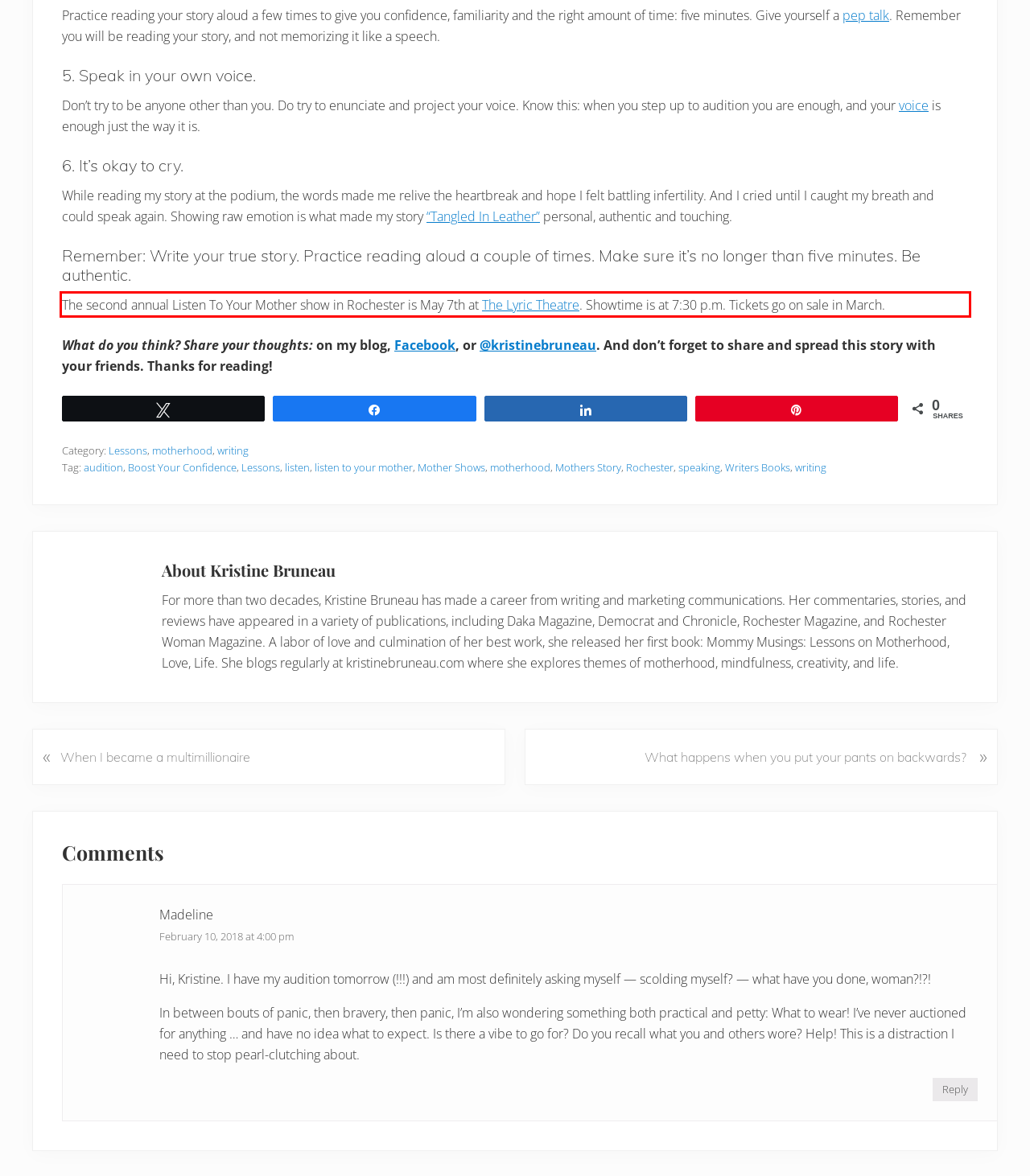View the screenshot of the webpage and identify the UI element surrounded by a red bounding box. Extract the text contained within this red bounding box.

The second annual Listen To Your Mother show in Rochester is May 7th at The Lyric Theatre. Showtime is at 7:30 p.m. Tickets go on sale in March.